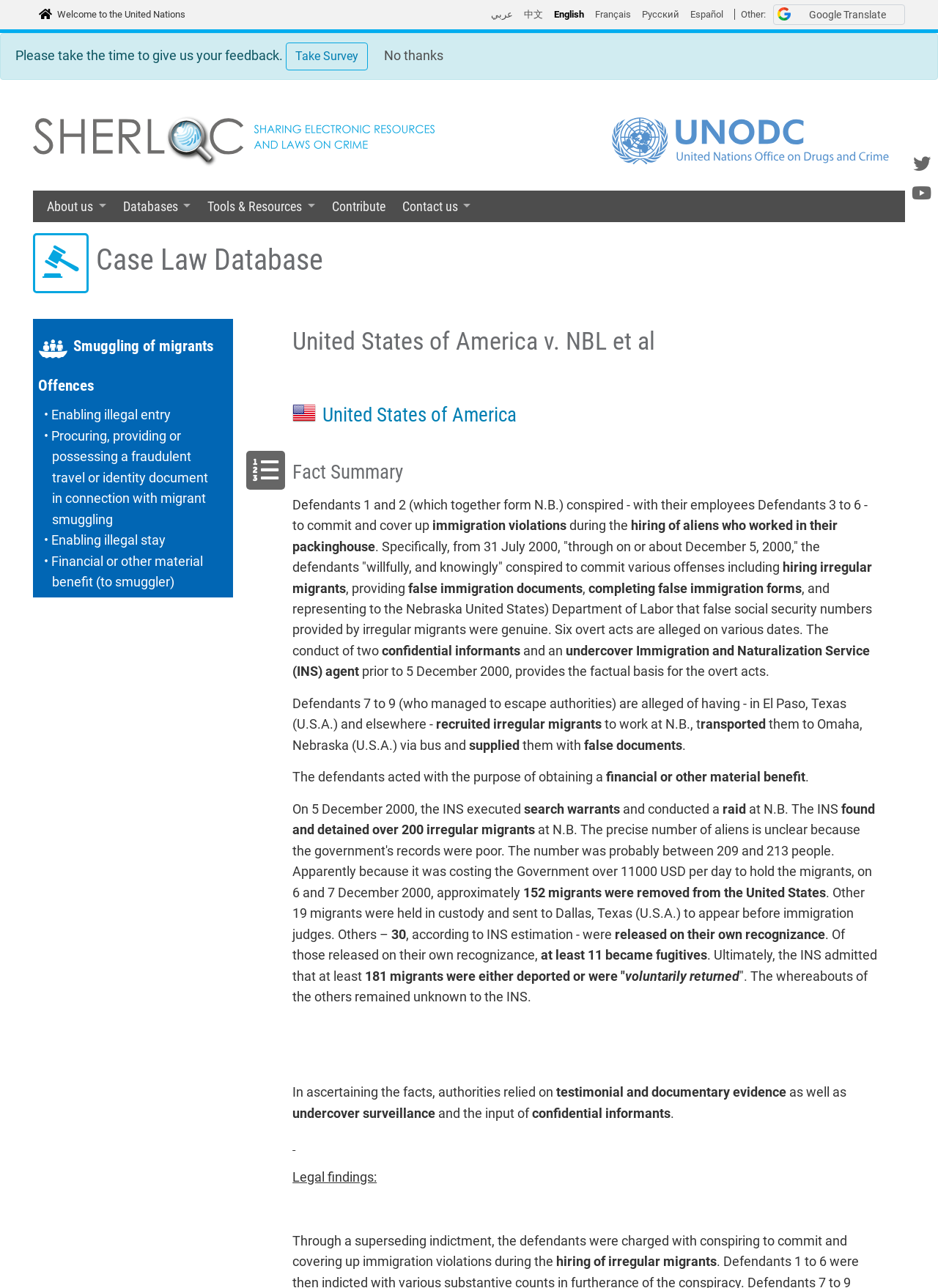Predict the bounding box coordinates of the UI element that matches this description: "United States of America". The coordinates should be in the format [left, top, right, bottom] with each value between 0 and 1.

[0.344, 0.313, 0.551, 0.331]